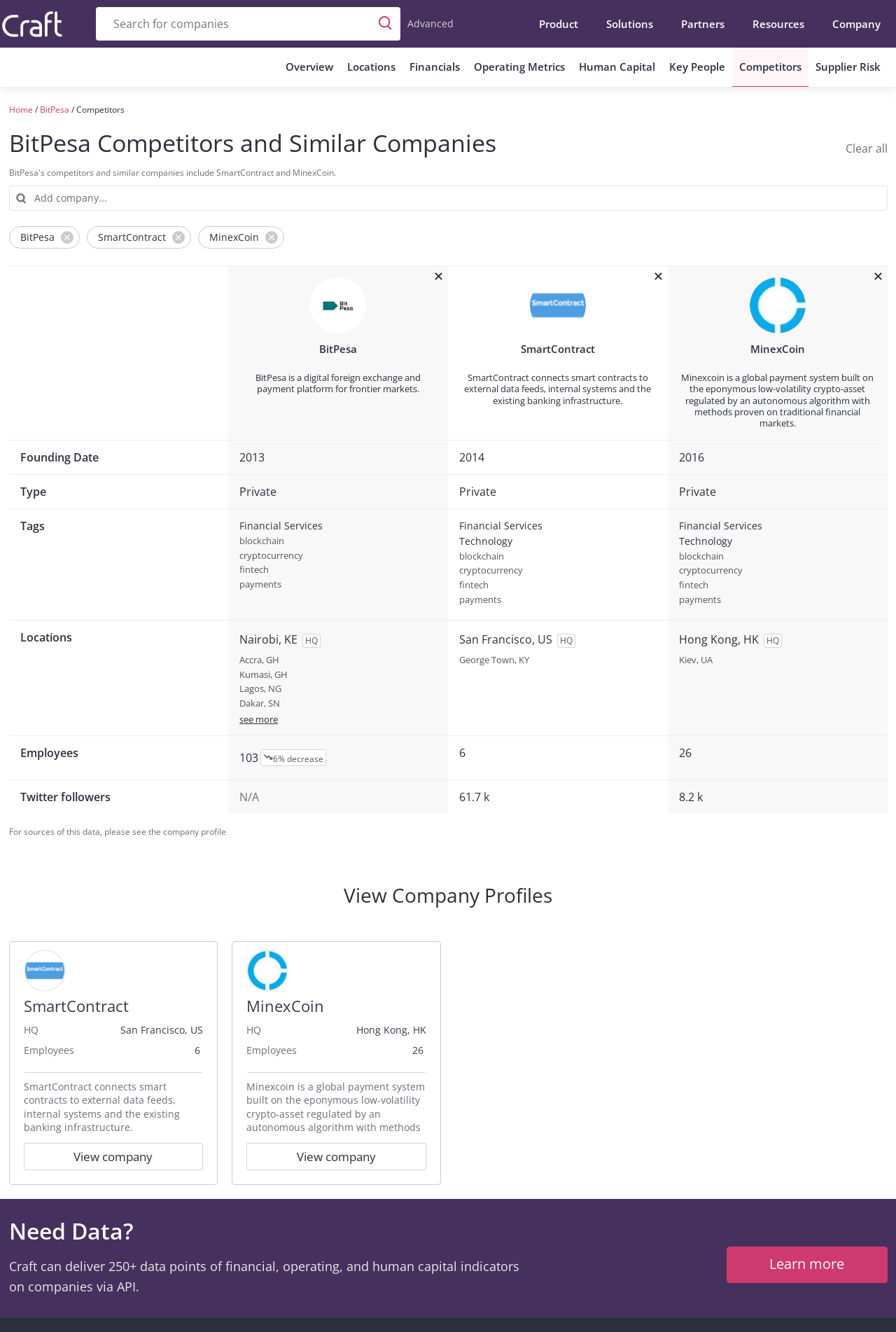Reply to the question with a single word or phrase:
What type of companies are compared in the table?

Private